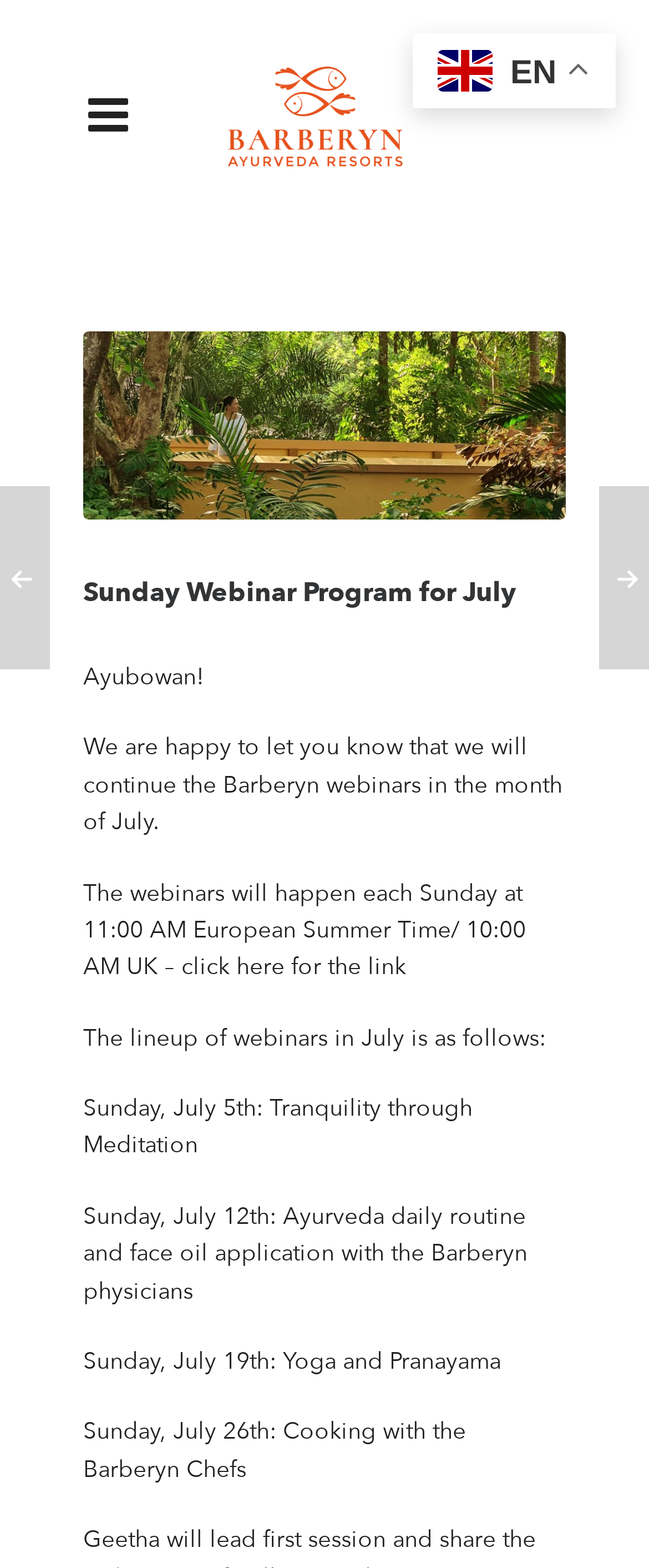Provide a thorough description of this webpage.

The webpage is about the Sunday Webinar Program for July at Barberyn Ayurveda Resorts. At the top, there is a logo of Barberyn Ayurveda Resorts, which is an image linked to the website, positioned near the top left corner. Next to the logo, there is a navigation link. 

Below the logo, there is a heading that reads "Sunday Webinar Program for July" with an associated image. Underneath the heading, there is a greeting "Ayubowan!" followed by a paragraph of text that announces the continuation of the Barberyn webinars in July. 

The text then informs the reader that the webinars will take place every Sunday at 11:00 AM European Summer Time/ 10:00 AM UK and provides a link to access the webinars. There are four webinars scheduled in July, and their details are listed below, including the dates and topics. 

On the top right corner, there is a language selection option with an "EN" label and a flag icon. There is also a social media link icon positioned near the bottom right corner.